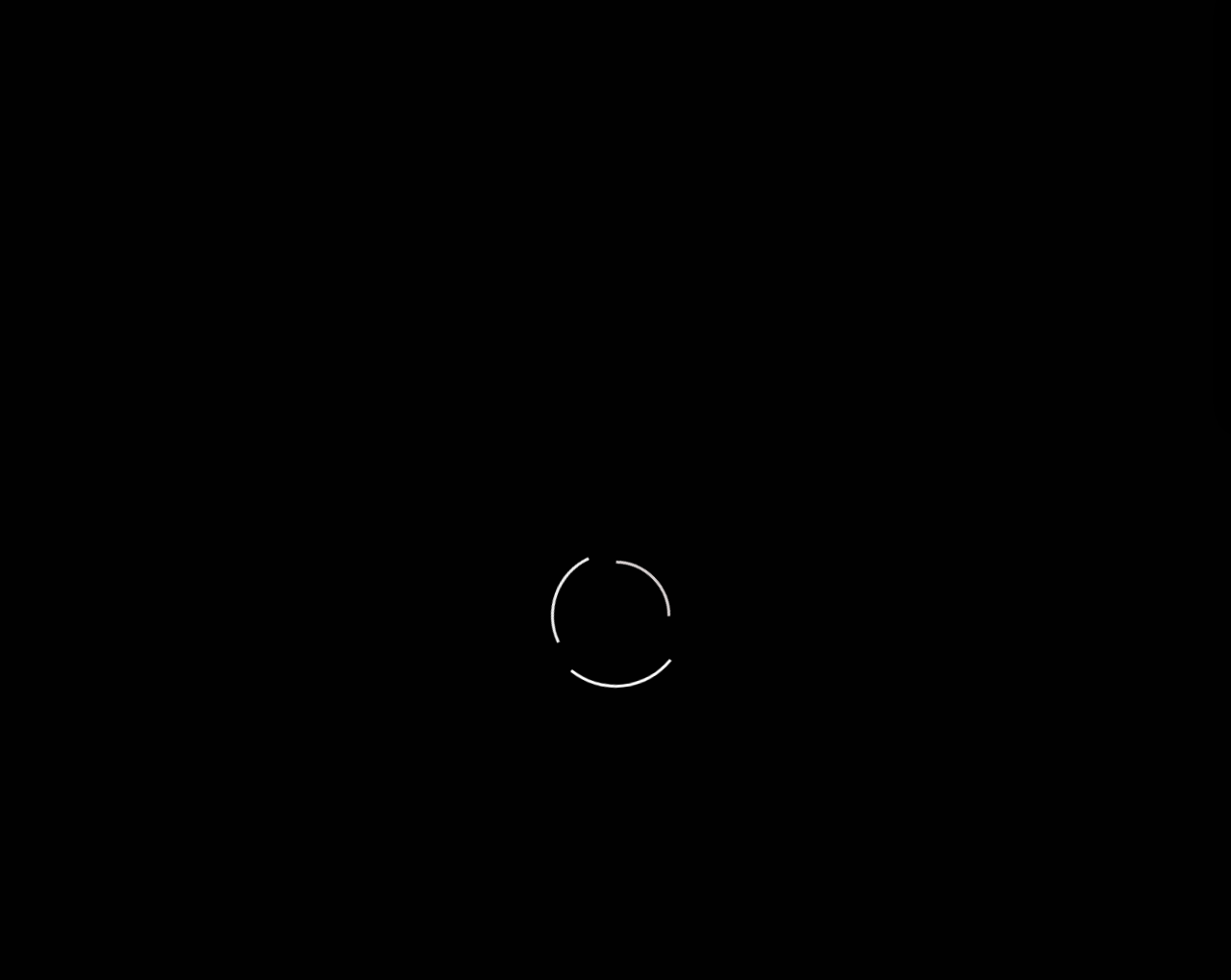What is the first news headline?
From the screenshot, provide a brief answer in one word or phrase.

Breaking News